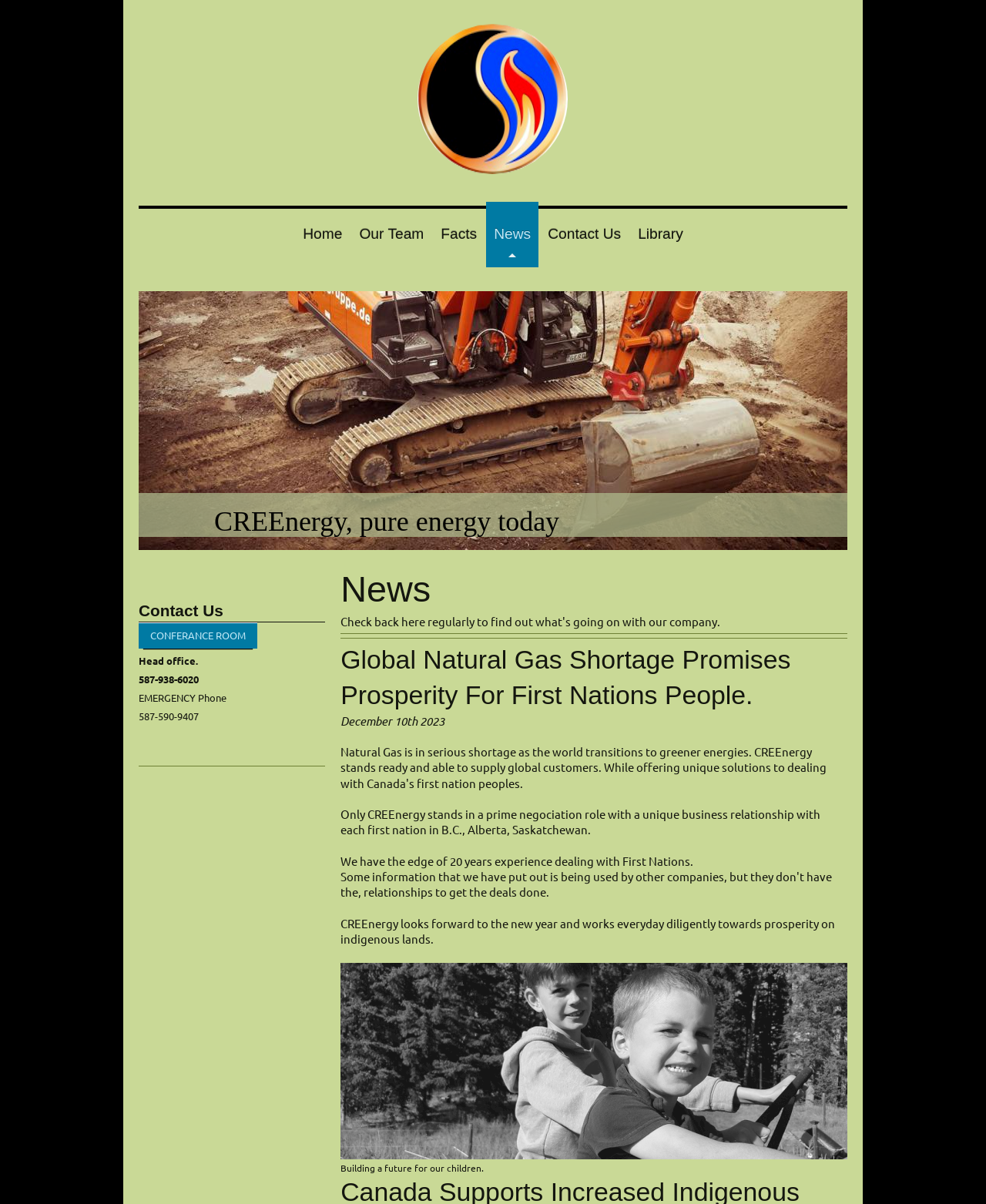Give a detailed account of the webpage's layout and content.

The webpage is about CREEnergy Oil & Gas Inc., specifically its Frog Lake operations. At the top-left corner, there is a logo of CREEnergy Indigenous CRUDE Oil. Below the logo, there is a navigation menu with six links: Home, Our Team, Facts, News, Contact Us, and Library. 

The main content of the webpage is divided into two sections. On the left side, there is a section with a heading "News" and a subheading "Global Natural Gas Shortage Promises Prosperity For First Nations People." Below the subheading, there are several paragraphs of text discussing the company's unique business relationship with First Nations and its 20 years of experience dealing with them. The text also mentions the company's goal of working towards prosperity on indigenous lands.

On the right side, there is a section with a heading "Contact Us" and a link to a conference room. Below the heading, there is the company's head office information, including a phone number and an emergency phone number.

At the bottom of the page, there is an image of children playing on a tractor, with a caption "Building a future for our children."